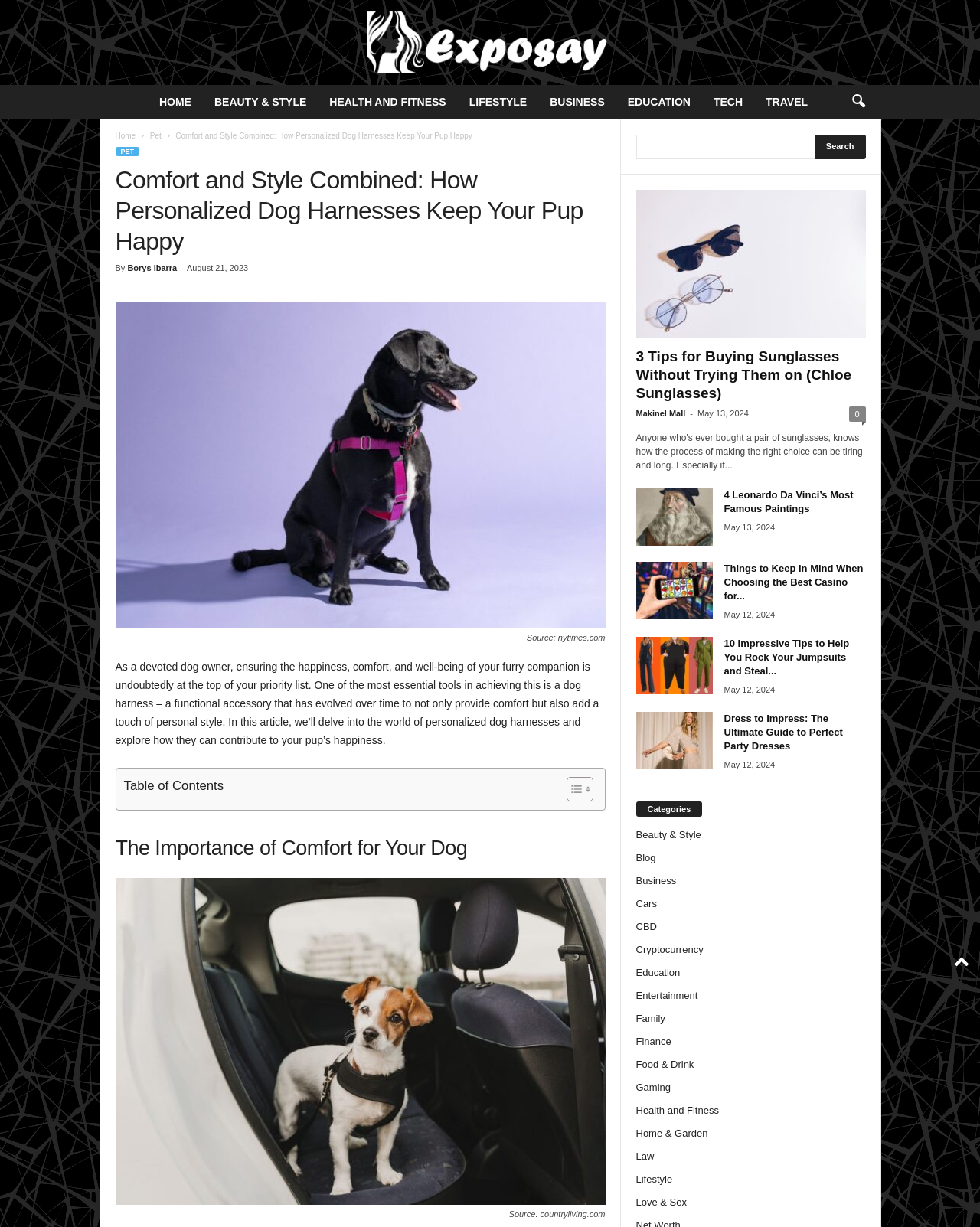Specify the bounding box coordinates of the area to click in order to execute this command: 'Search for something'. The coordinates should consist of four float numbers ranging from 0 to 1, and should be formatted as [left, top, right, bottom].

[0.649, 0.109, 0.883, 0.129]